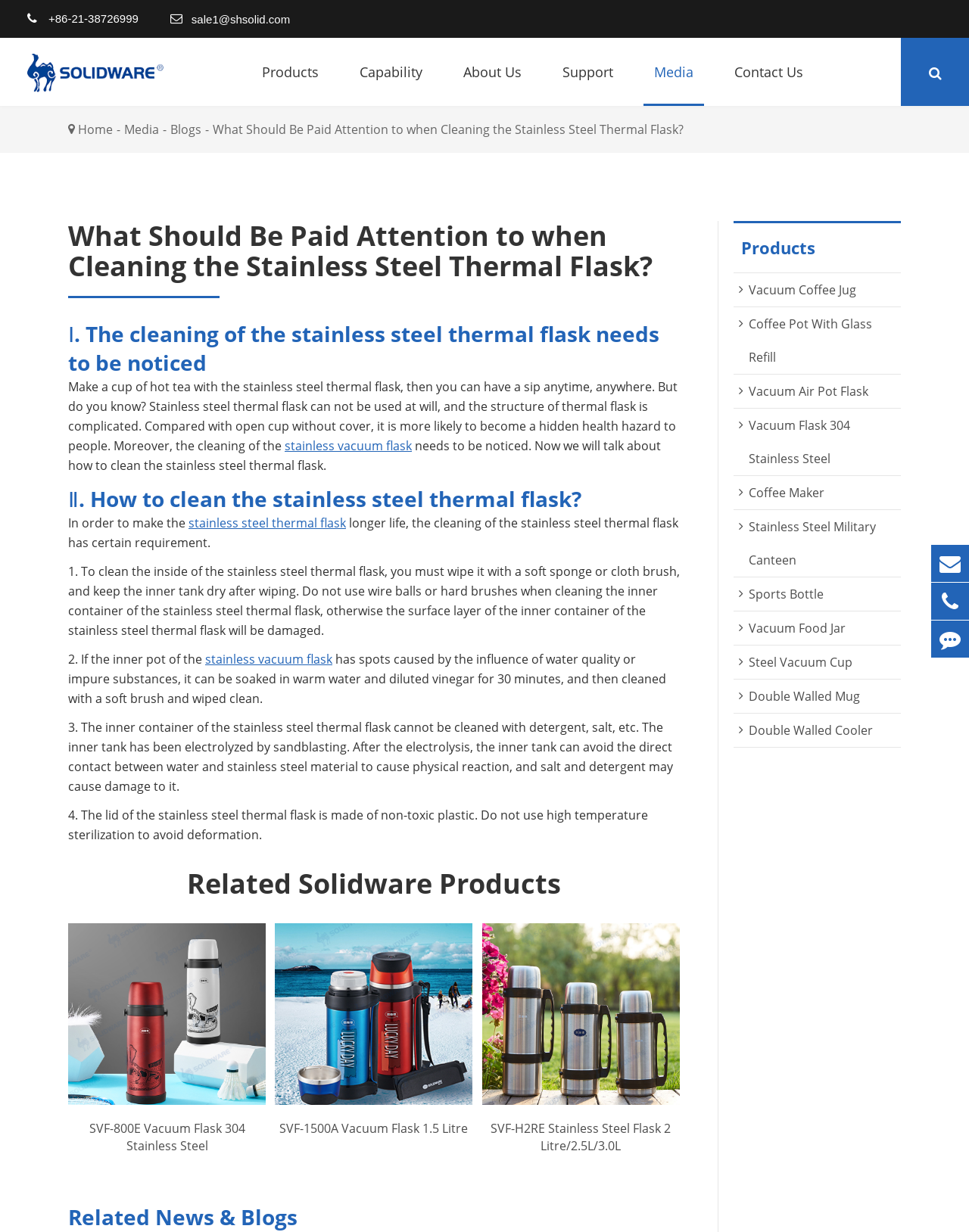Describe the webpage in detail, including text, images, and layout.

This webpage is about cleaning stainless steel thermal flasks, specifically discussing what to pay attention to and how to clean them. At the top, there is a navigation bar with links to "Products", "Capability", "About Us", "Support", "Media", and "Contact Us". Below the navigation bar, there is a search box and a button.

The main content of the webpage is divided into two sections. The first section, "What Should Be Paid Attention to when Cleaning the Stainless Steel Thermal Flask?", explains the importance of cleaning stainless steel thermal flasks and how they can become a health hazard if not cleaned properly. The second section, "How to clean the stainless steel thermal flask?", provides four steps to clean the flask, including wiping the inside with a soft sponge or cloth brush, soaking the inner pot in warm water and diluted vinegar, avoiding the use of detergent and salt, and not using high-temperature sterilization for the lid.

On the right side of the webpage, there are links to related products, including vacuum flasks and stainless steel flasks, with images and "READ MORE" buttons. Below these links, there are more links to related news and blogs.

At the bottom of the webpage, there are links to various products, including coffee jugs, coffee pots, vacuum air pots, and sports bottles. There are also links to contact information, including email, phone number, and feedback.